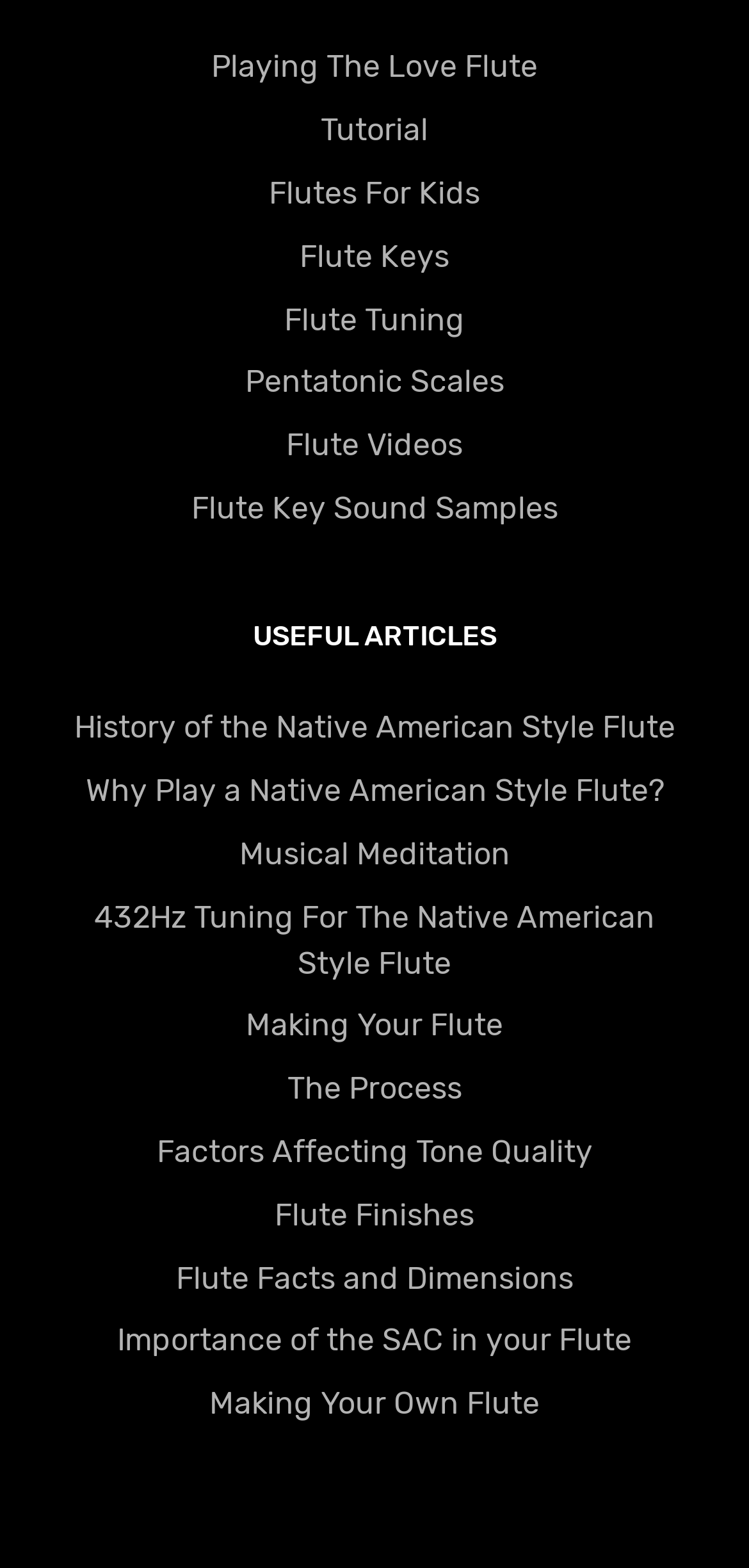Please specify the bounding box coordinates of the region to click in order to perform the following instruction: "Read the tutorial on flutes".

[0.428, 0.071, 0.572, 0.095]